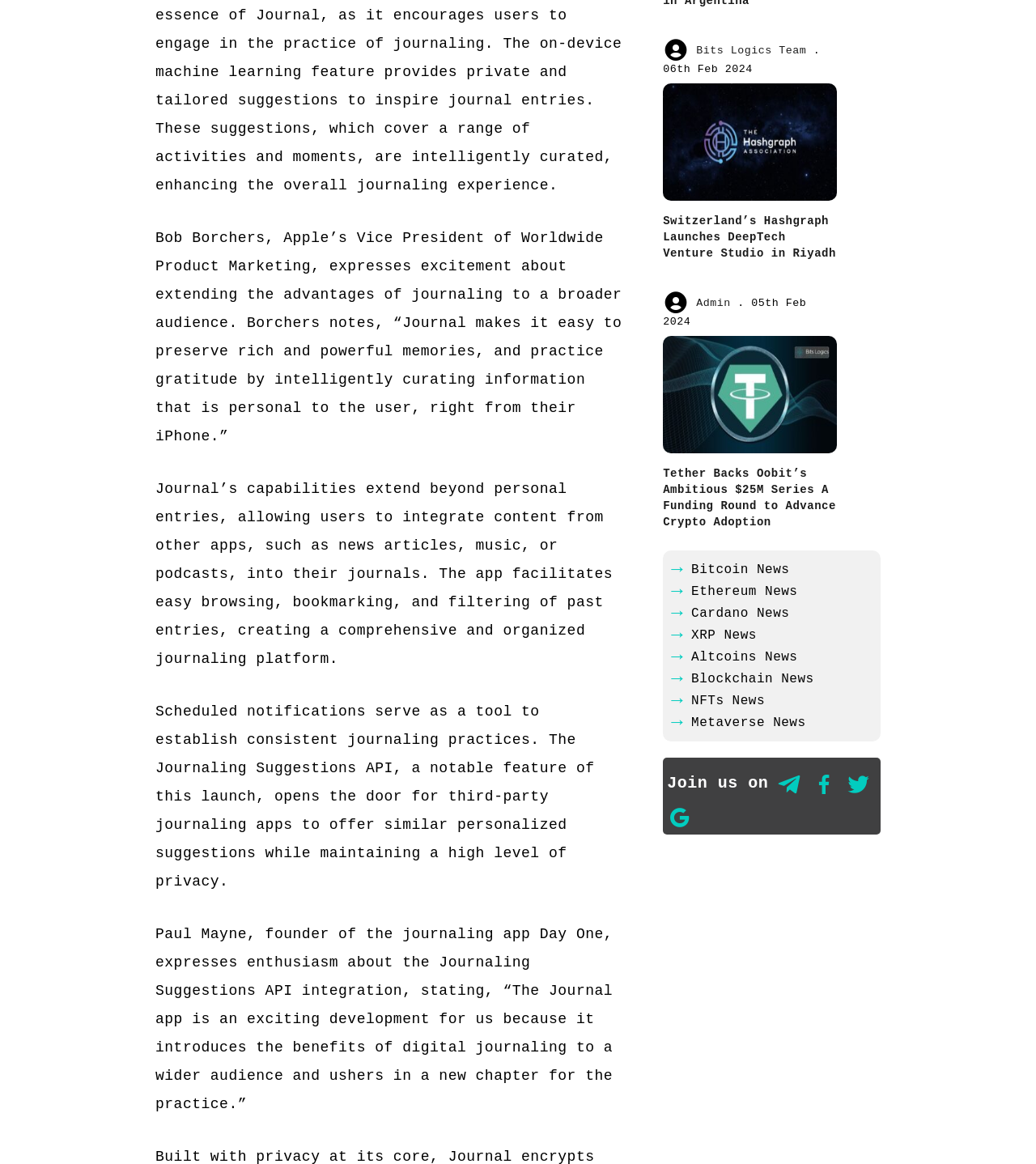Identify the bounding box coordinates for the UI element described as follows: "parent_node: Join us on". Ensure the coordinates are four float numbers between 0 and 1, formatted as [left, top, right, bottom].

[0.816, 0.671, 0.842, 0.684]